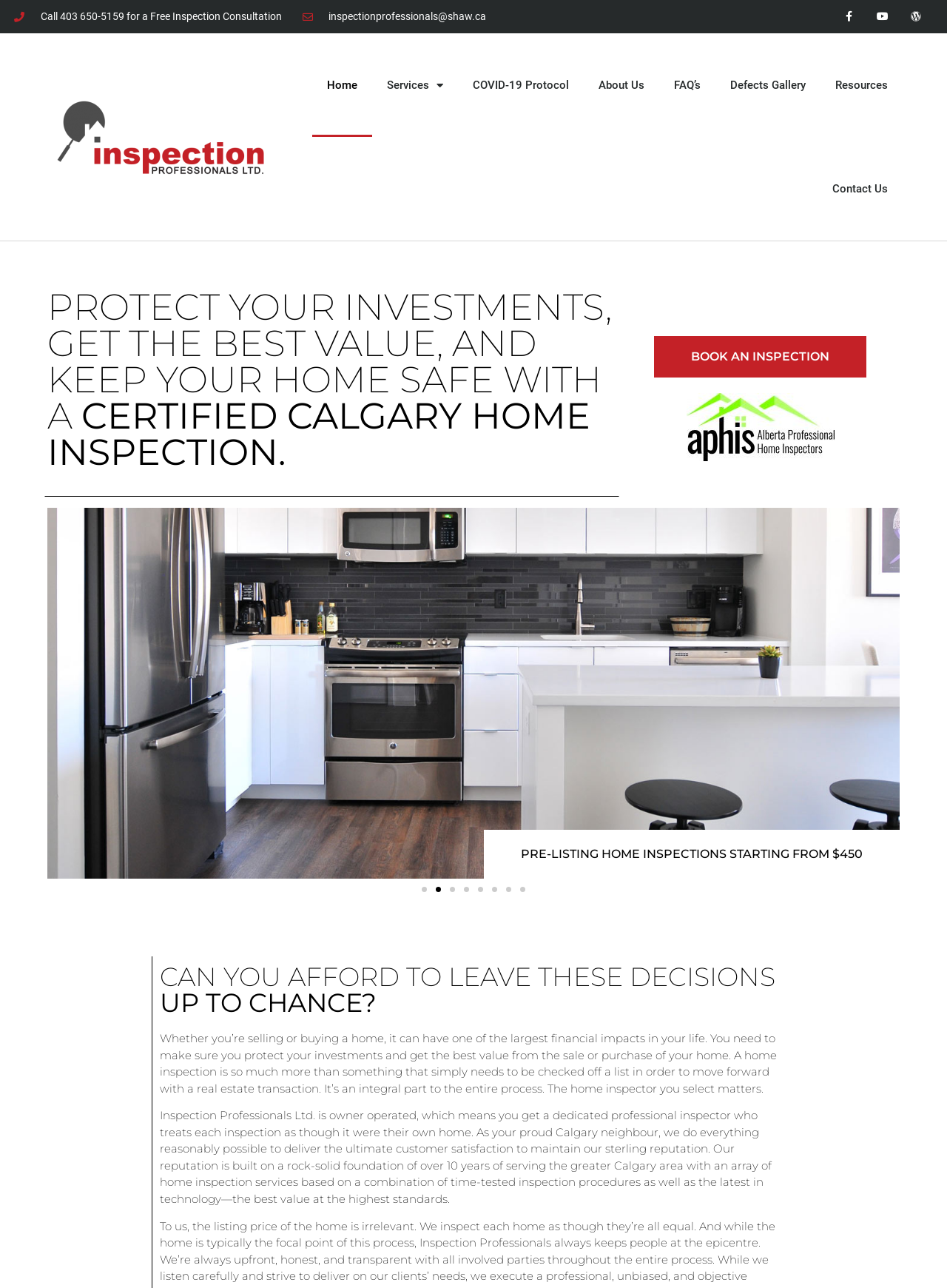Please identify the bounding box coordinates of the element I should click to complete this instruction: 'Book an inspection'. The coordinates should be given as four float numbers between 0 and 1, like this: [left, top, right, bottom].

[0.69, 0.26, 0.916, 0.294]